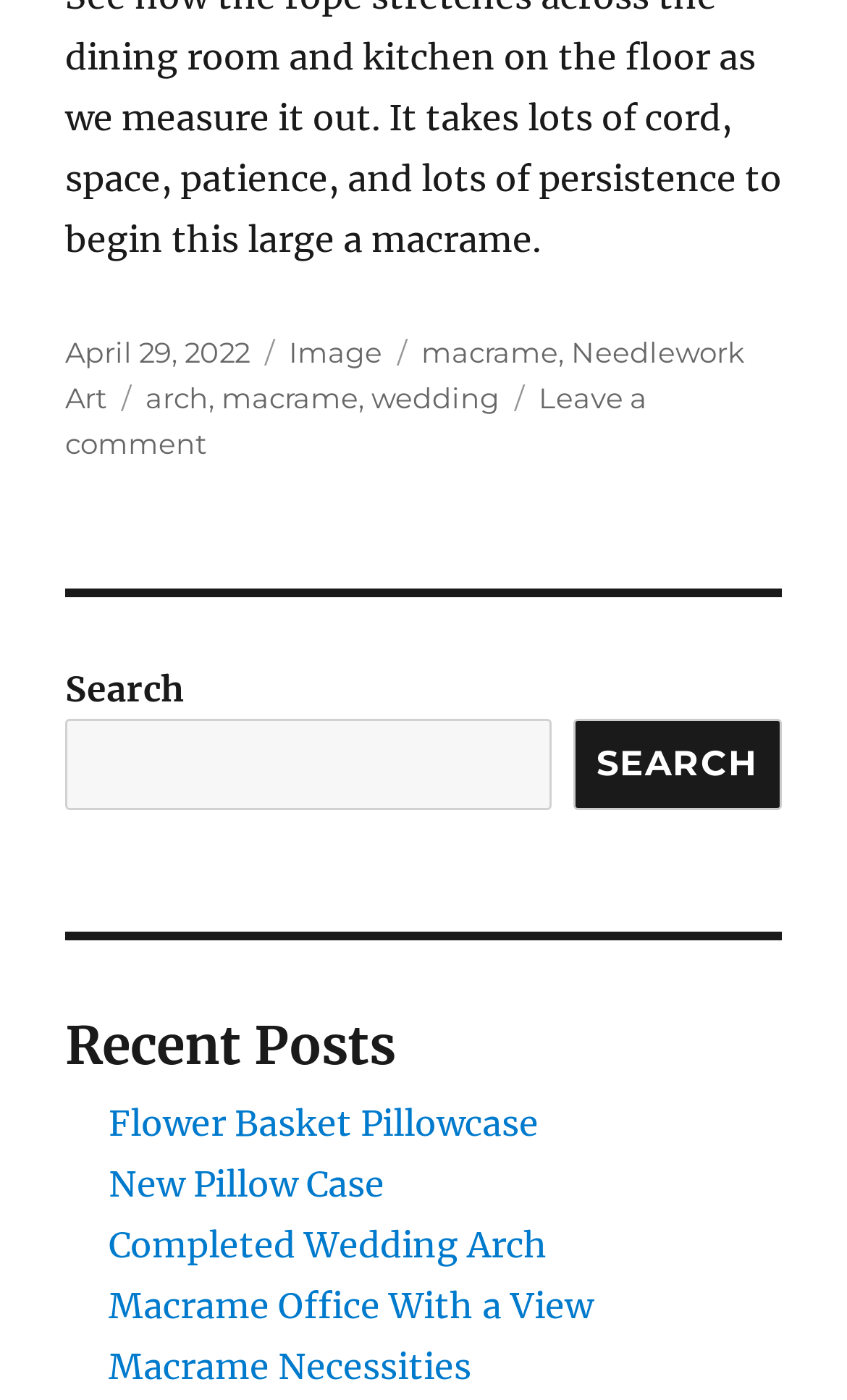Respond with a single word or phrase for the following question: 
What is the date of the latest post?

April 29, 2022